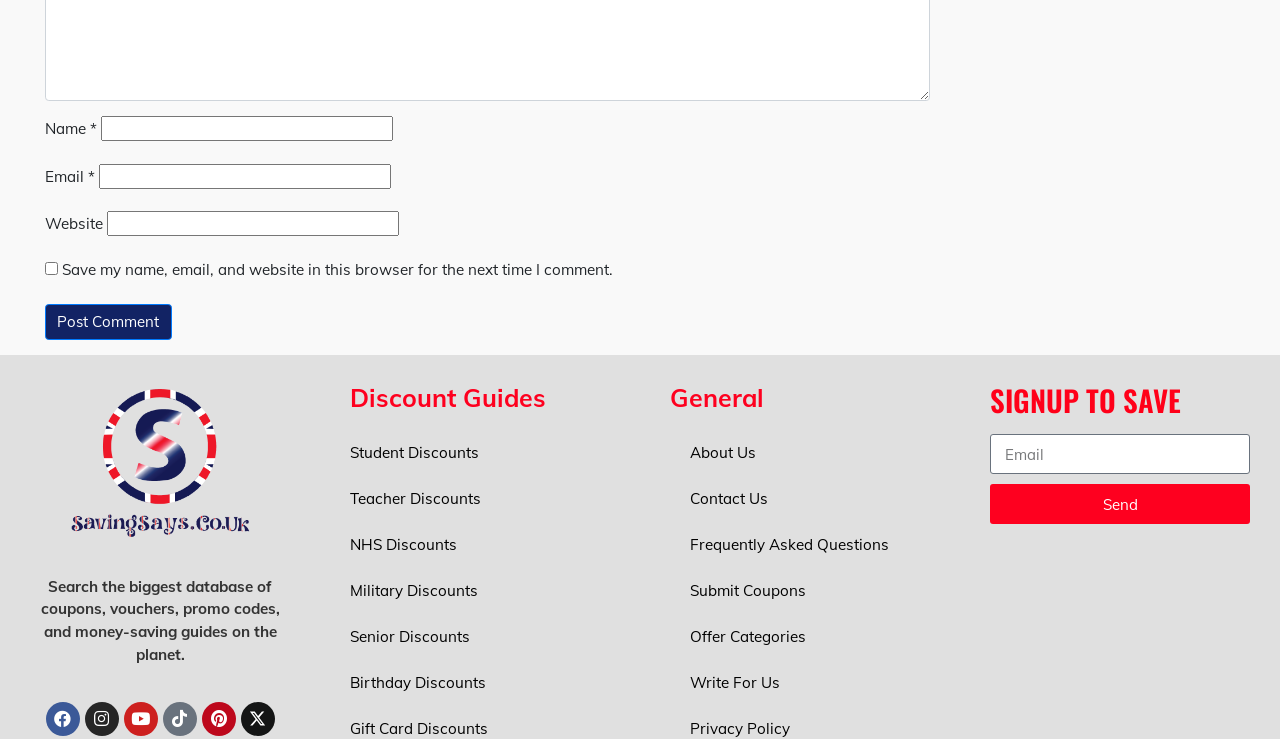Find the bounding box coordinates of the element's region that should be clicked in order to follow the given instruction: "Enter your name". The coordinates should consist of four float numbers between 0 and 1, i.e., [left, top, right, bottom].

[0.079, 0.157, 0.307, 0.191]